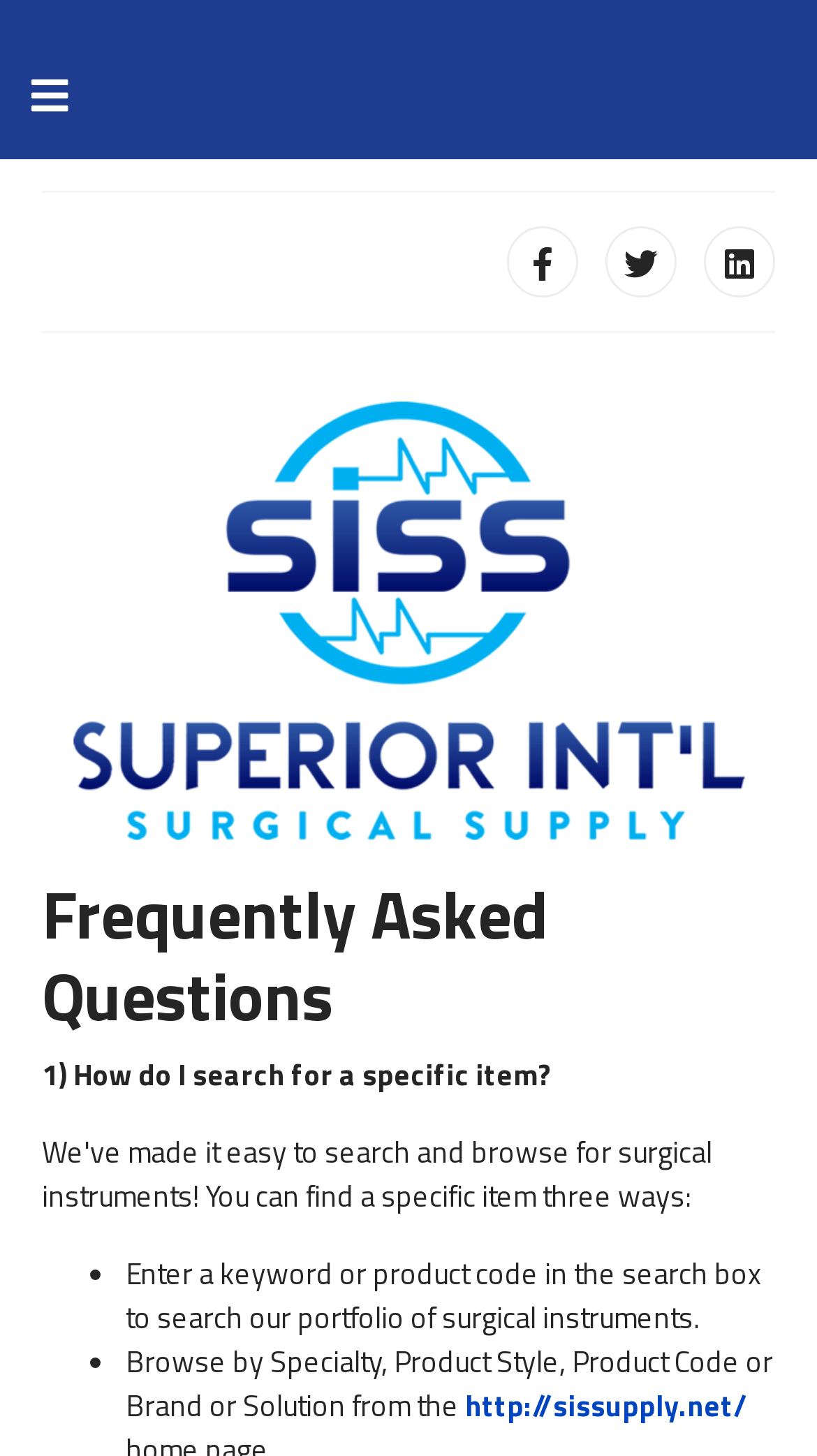What is the URL of the linked website?
Based on the image, give a one-word or short phrase answer.

http://sissupply.net/